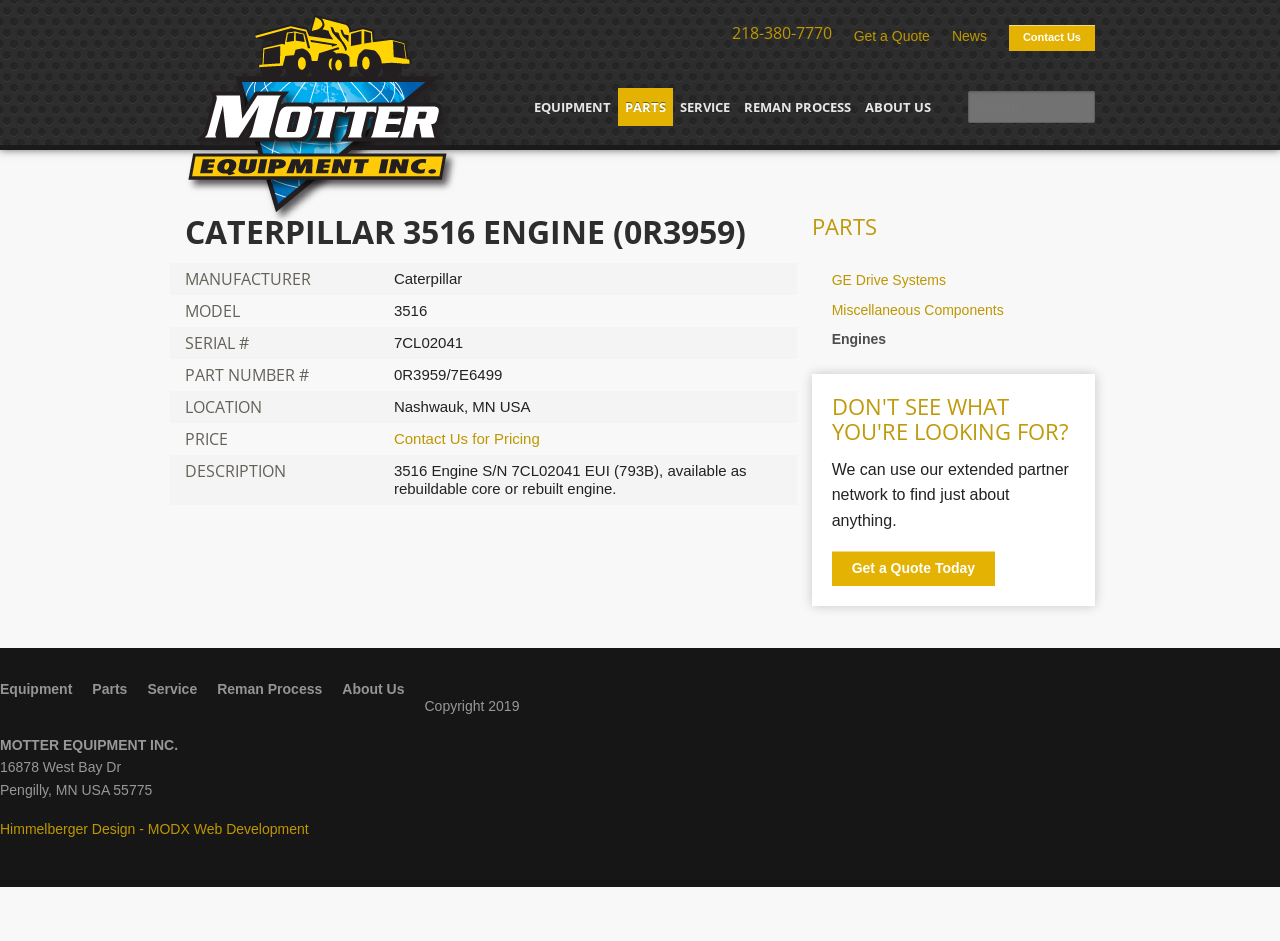What is the model of the engine?
Using the picture, provide a one-word or short phrase answer.

3516